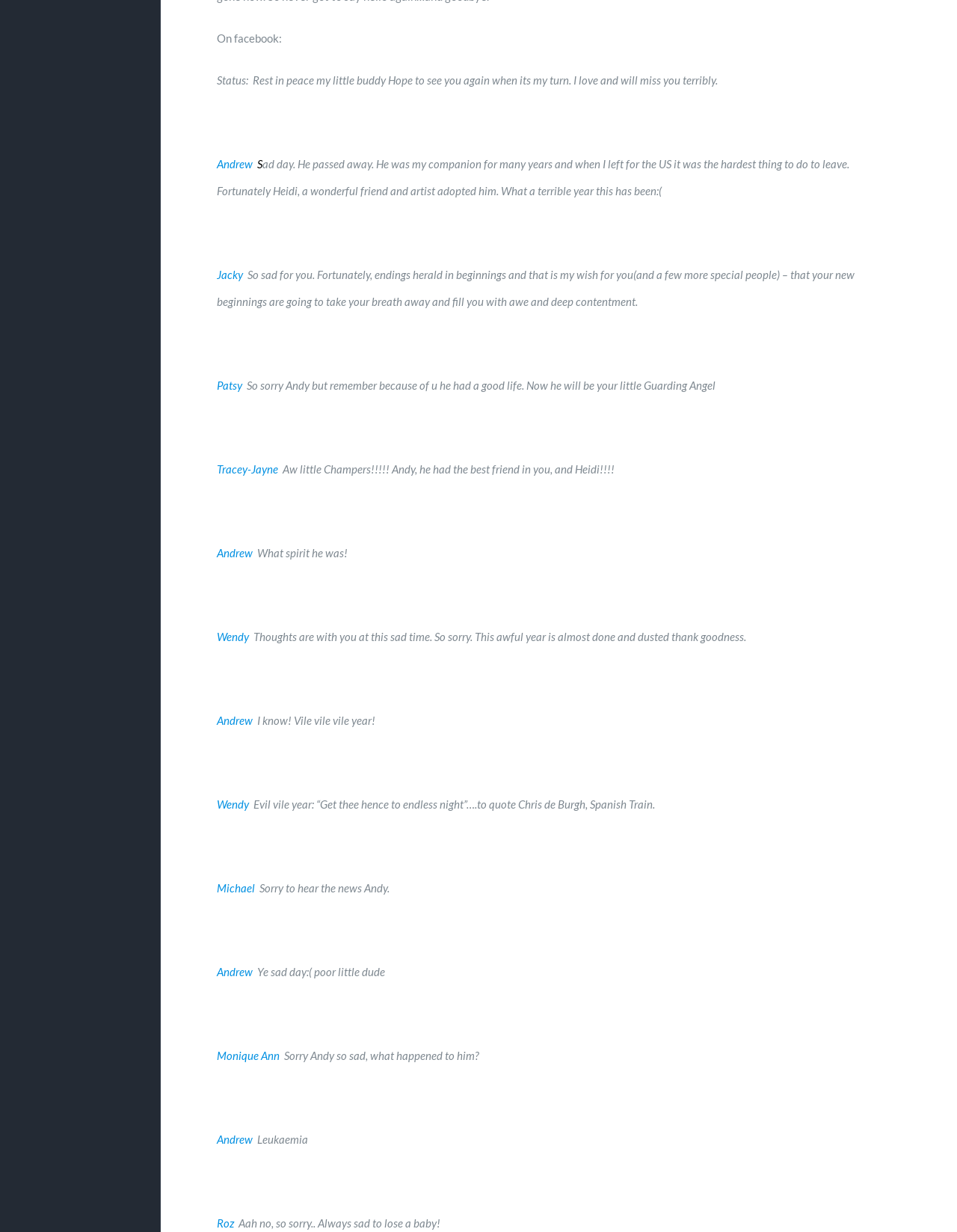Identify the bounding box coordinates of the clickable region to carry out the given instruction: "View Roz's message".

[0.226, 0.987, 0.247, 0.998]